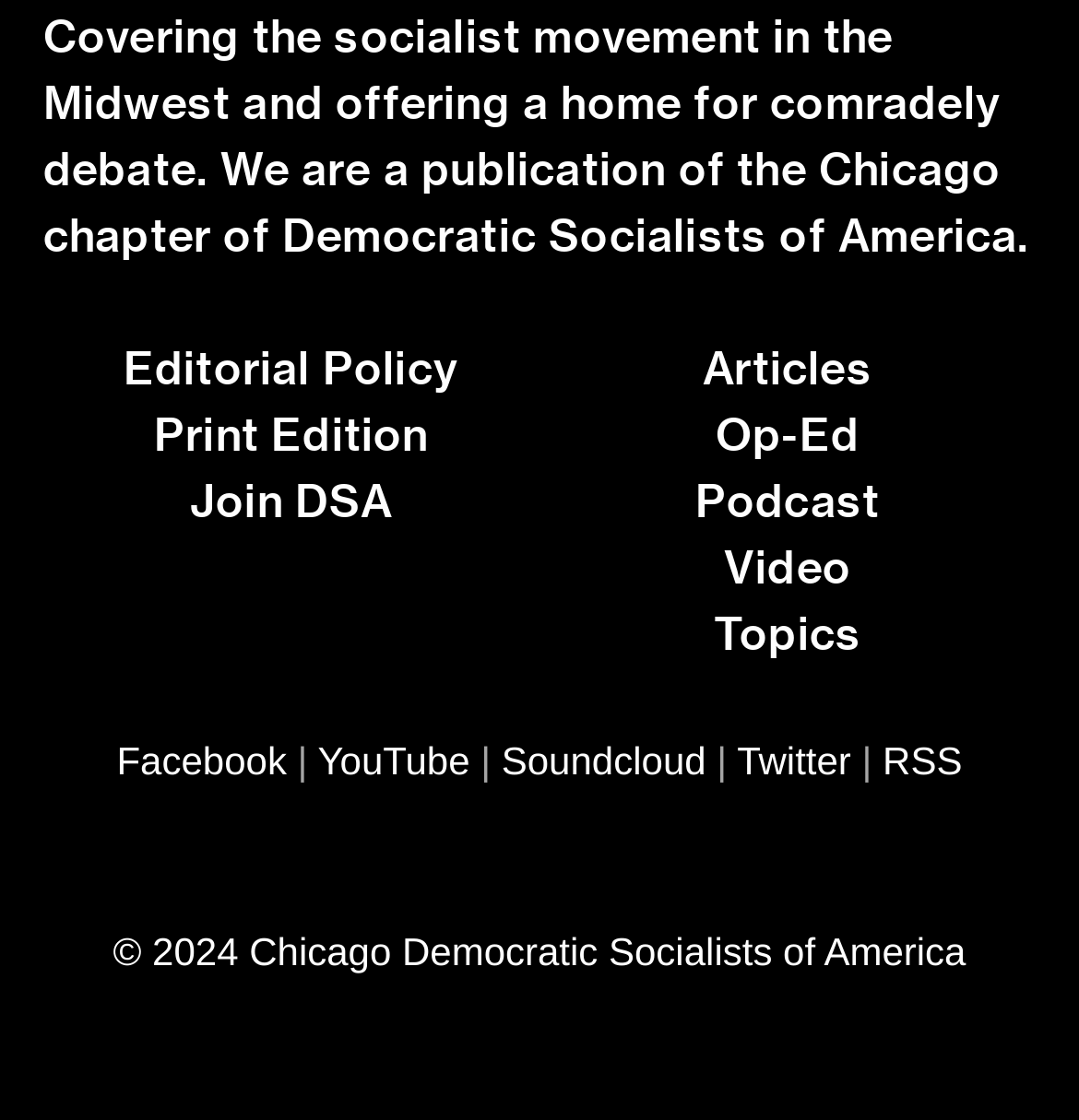Determine the bounding box coordinates of the clickable element to complete this instruction: "Watch videos". Provide the coordinates in the format of four float numbers between 0 and 1, [left, top, right, bottom].

[0.671, 0.482, 0.789, 0.531]